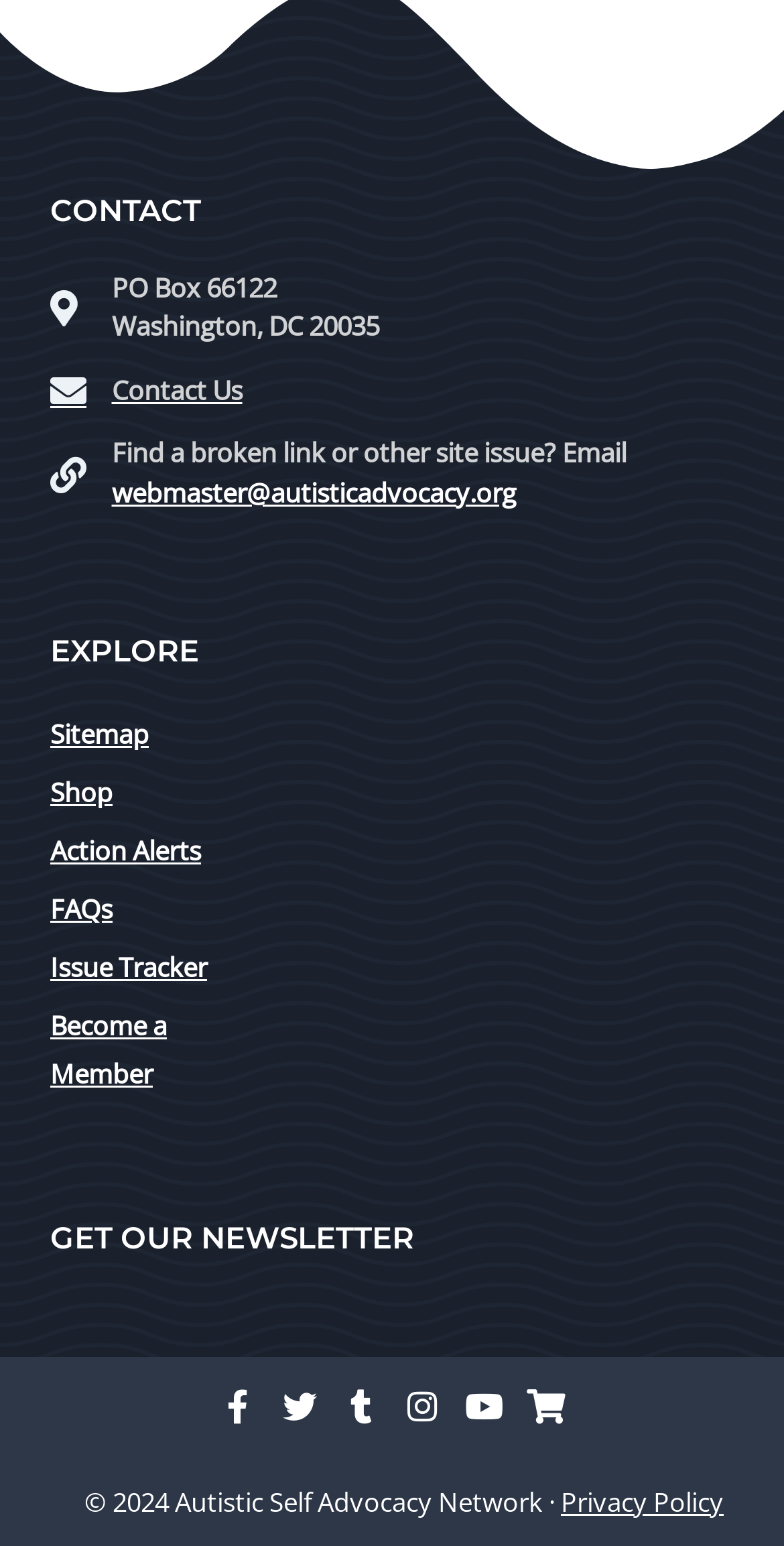What is the organization's mailing address?
Based on the image, please offer an in-depth response to the question.

I found the organization's mailing address by looking at the static text elements under the 'CONTACT' heading, which provides the address as 'PO Box 66122, Washington, DC 20035'.